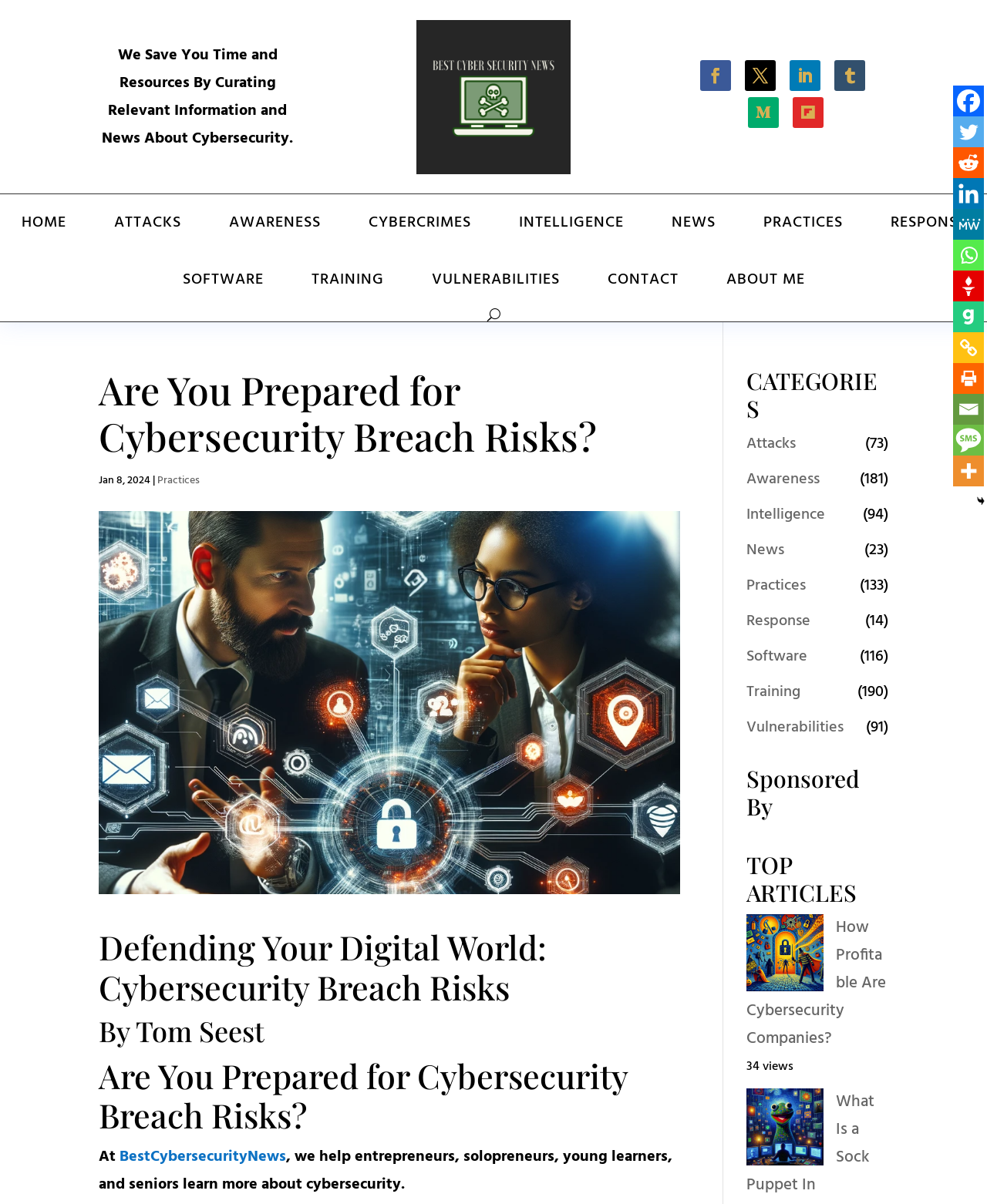Provide the bounding box coordinates for the UI element that is described by this text: "Follow". The coordinates should be in the form of four float numbers between 0 and 1: [left, top, right, bottom].

[0.803, 0.08, 0.834, 0.106]